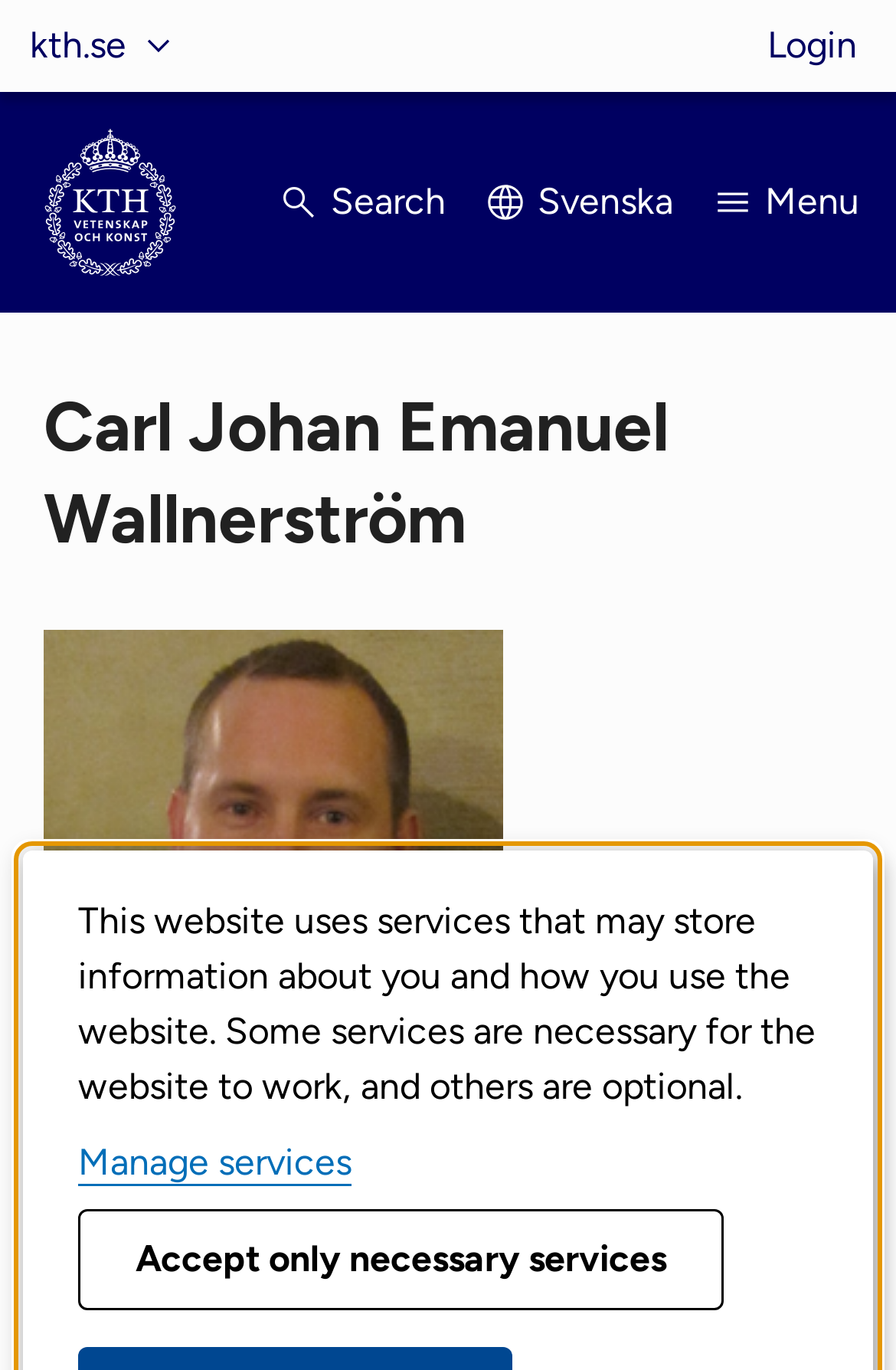Please locate and retrieve the main header text of the webpage.

Carl Johan Emanuel Wallnerström